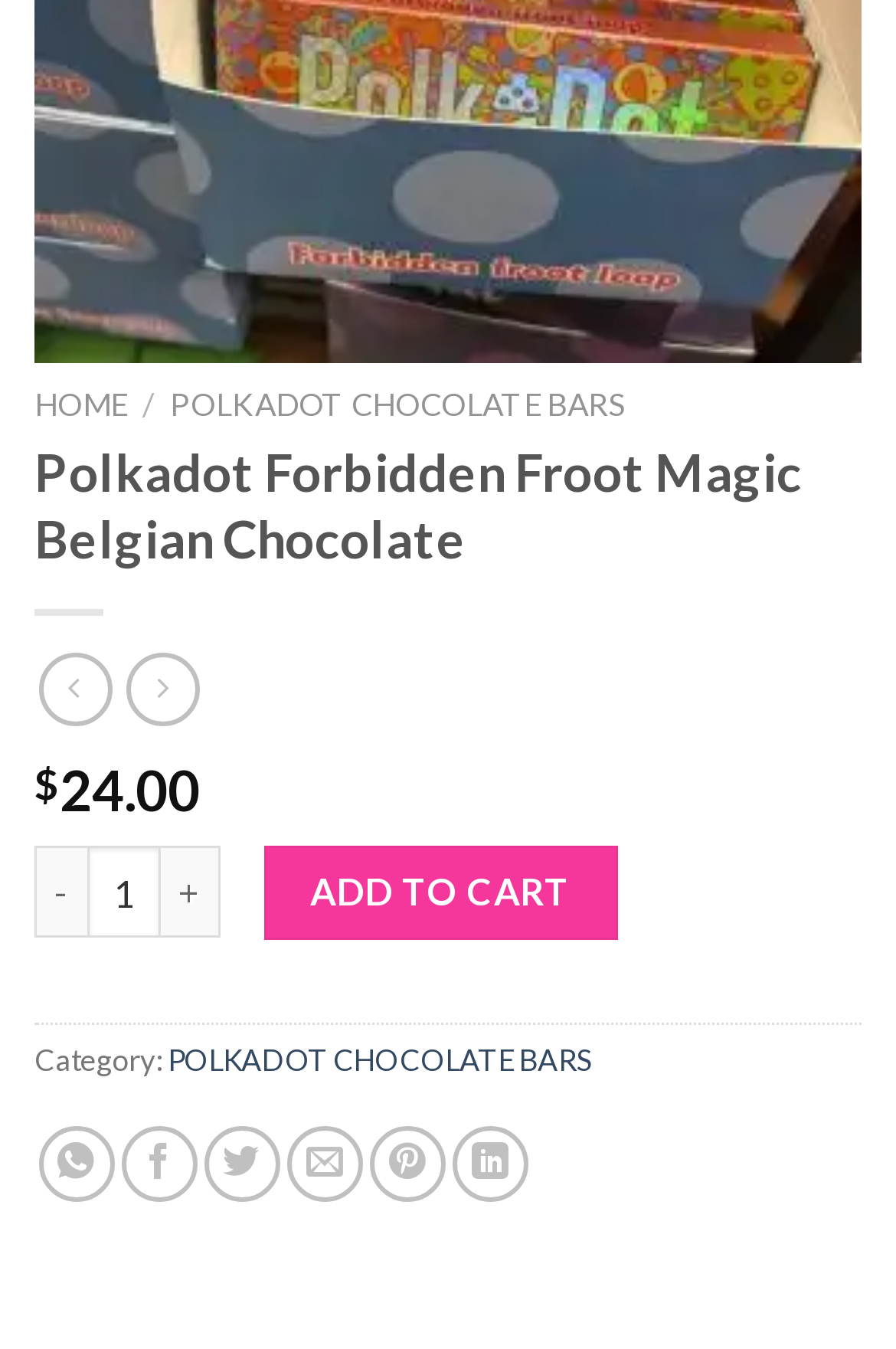Determine the bounding box coordinates of the UI element described by: "Home".

[0.038, 0.286, 0.141, 0.313]